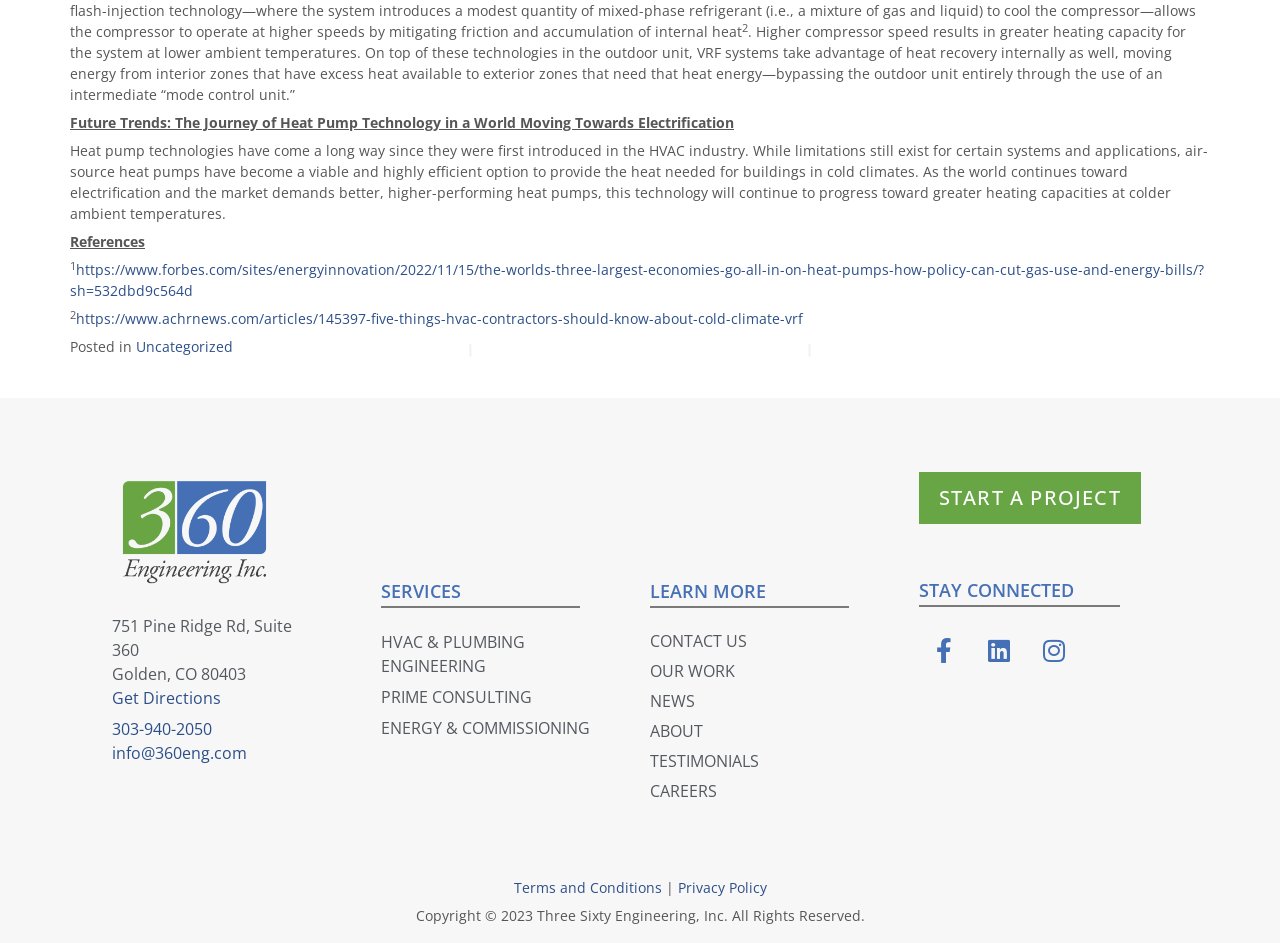How can I contact Three Sixty Engineering?
Please provide a comprehensive and detailed answer to the question.

I found the answer by looking at the footer section of the webpage, where the company's contact information is provided. The contact information includes a link to get directions, a phone number, and an email address.